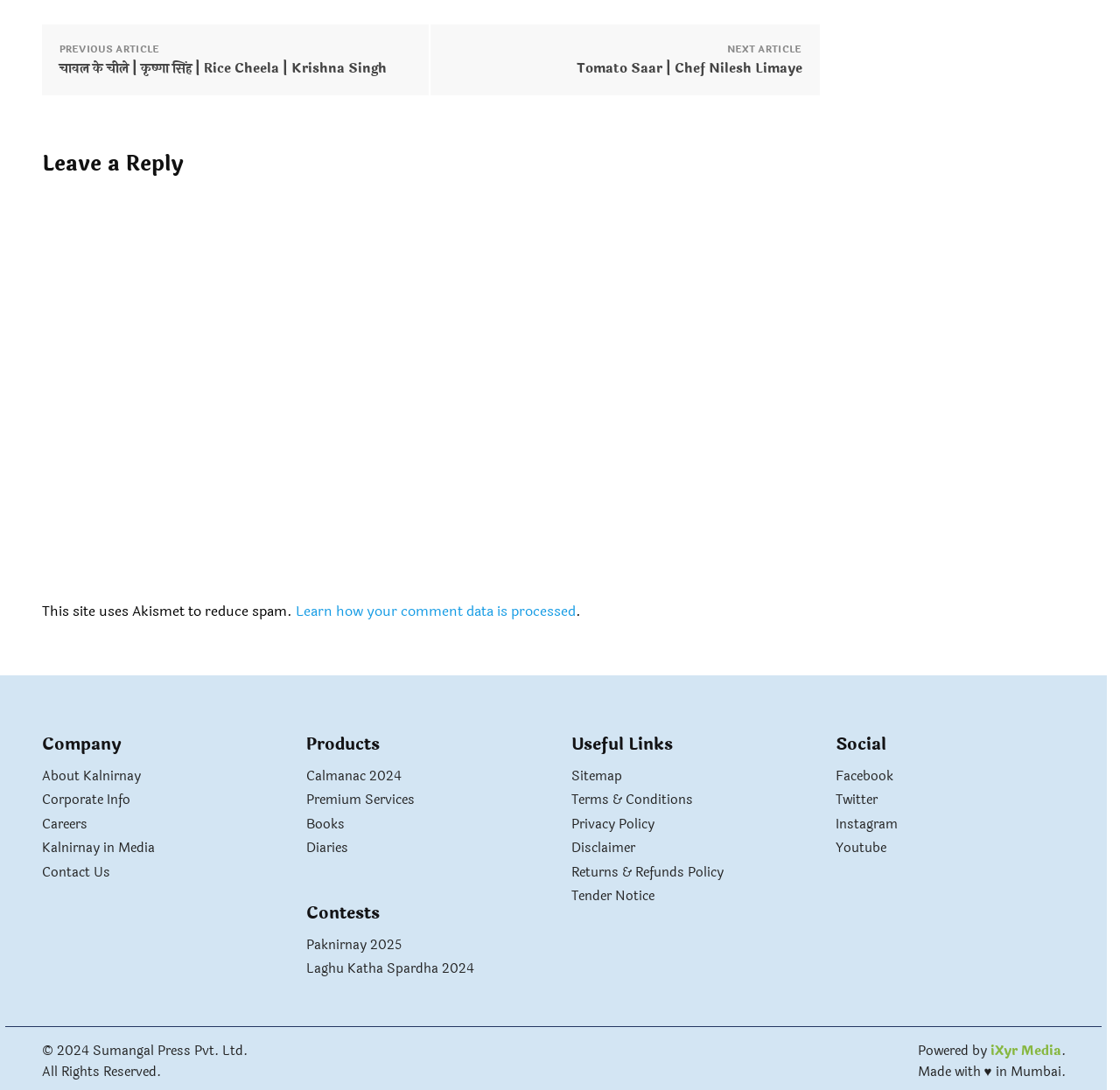Give the bounding box coordinates for the element described by: "Kalnirnay in Media".

[0.037, 0.762, 0.138, 0.78]